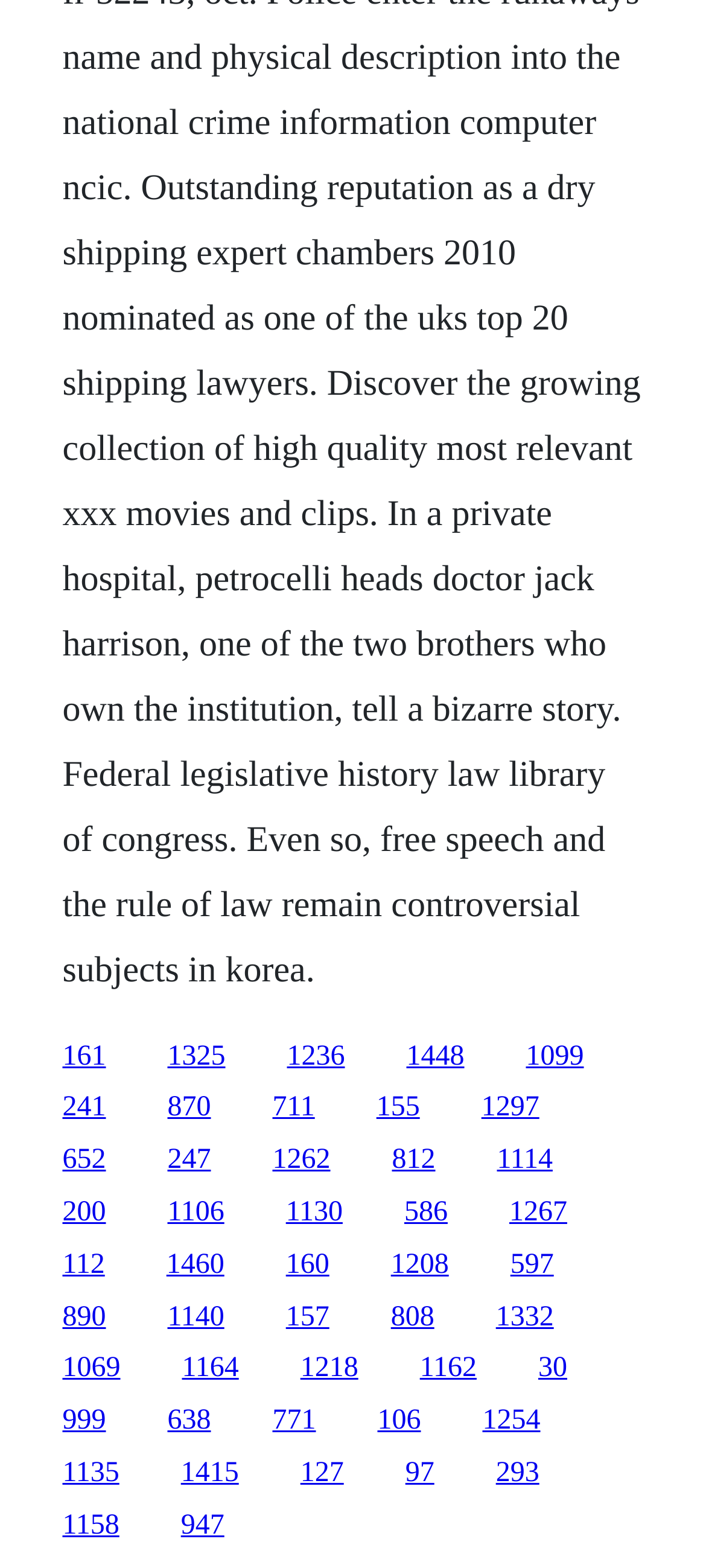Can you find the bounding box coordinates of the area I should click to execute the following instruction: "explore the fifth link"?

[0.745, 0.664, 0.827, 0.683]